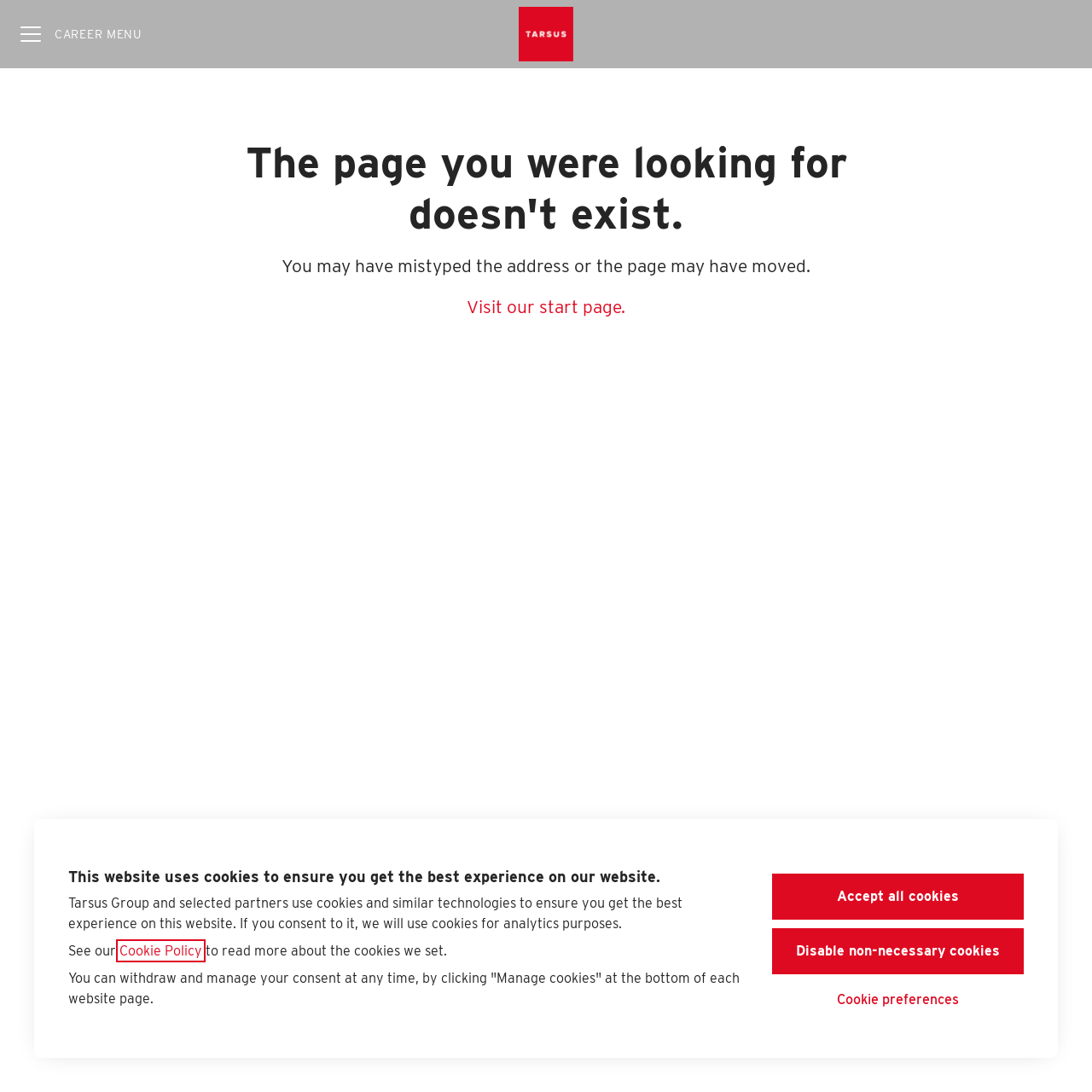With reference to the image, please provide a detailed answer to the following question: What is the current page status?

The heading 'The page you were looking for doesn't exist.' indicates that the current page is not found, which means the user has reached a non-existent page.